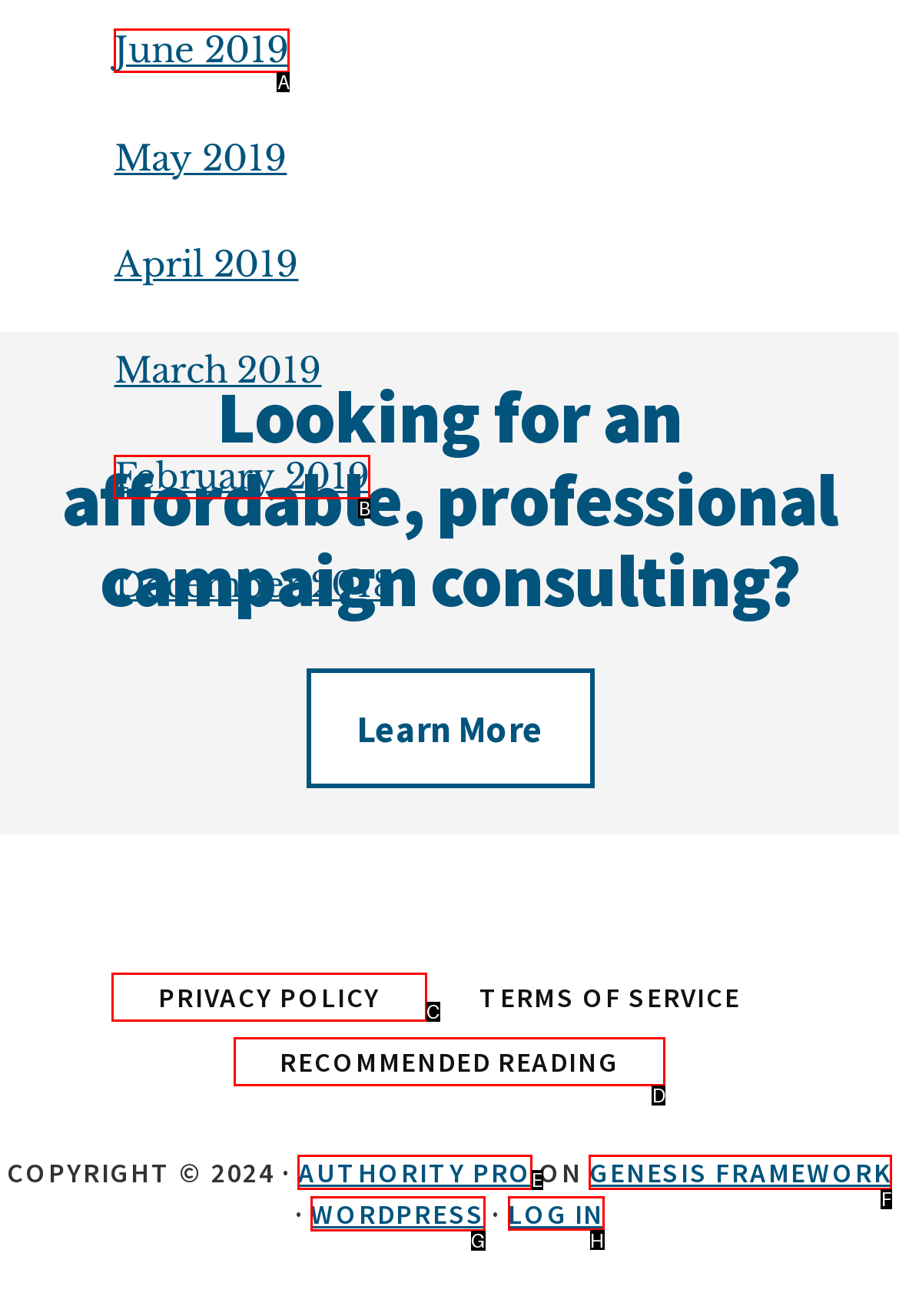Point out the UI element to be clicked for this instruction: Log in to the account. Provide the answer as the letter of the chosen element.

H